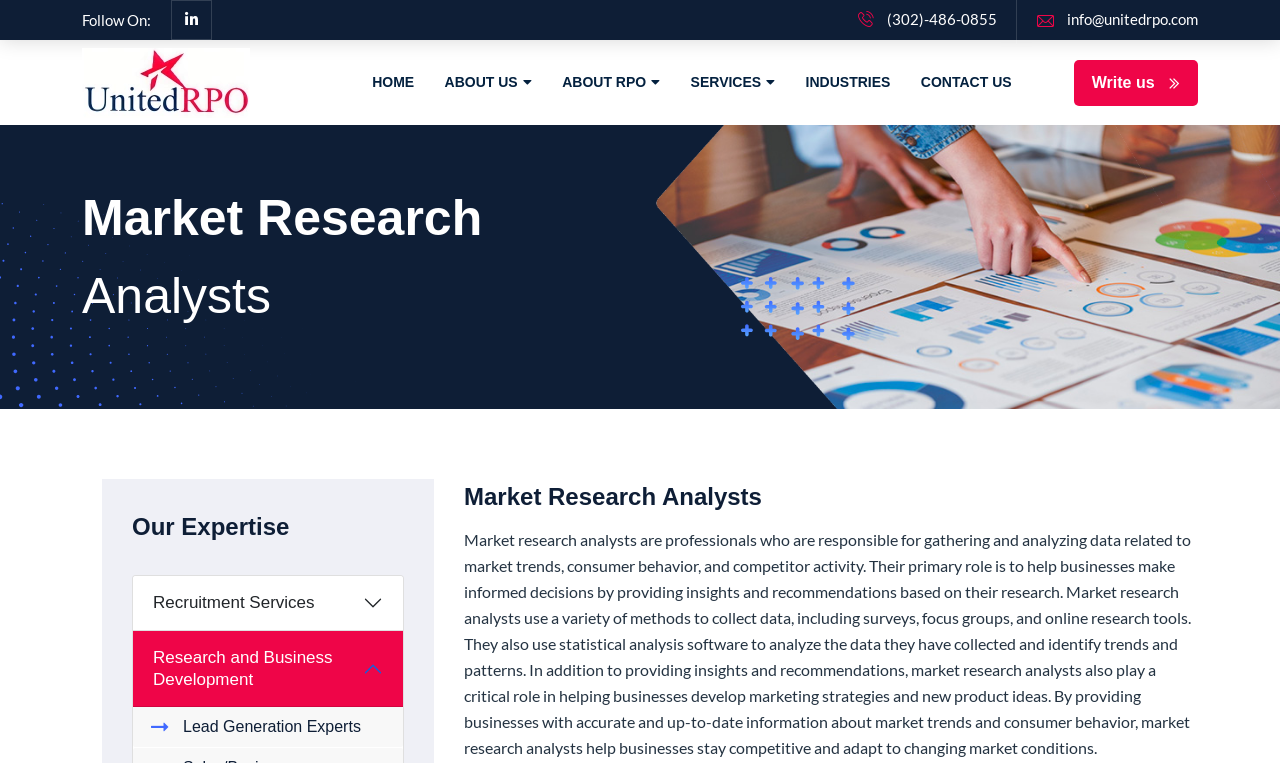Locate the bounding box coordinates of the clickable area needed to fulfill the instruction: "Click on the HOME link".

[0.281, 0.06, 0.334, 0.156]